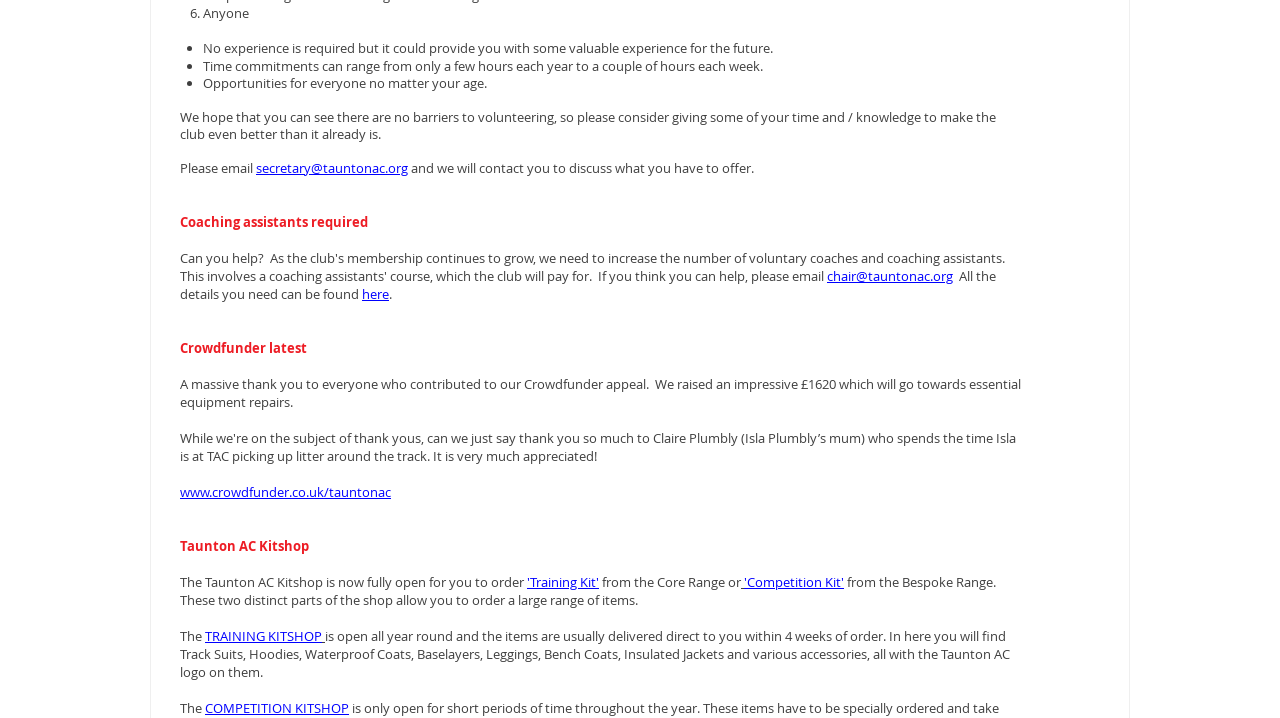Give the bounding box coordinates for the element described as: "input value="Name *" name="author"".

None